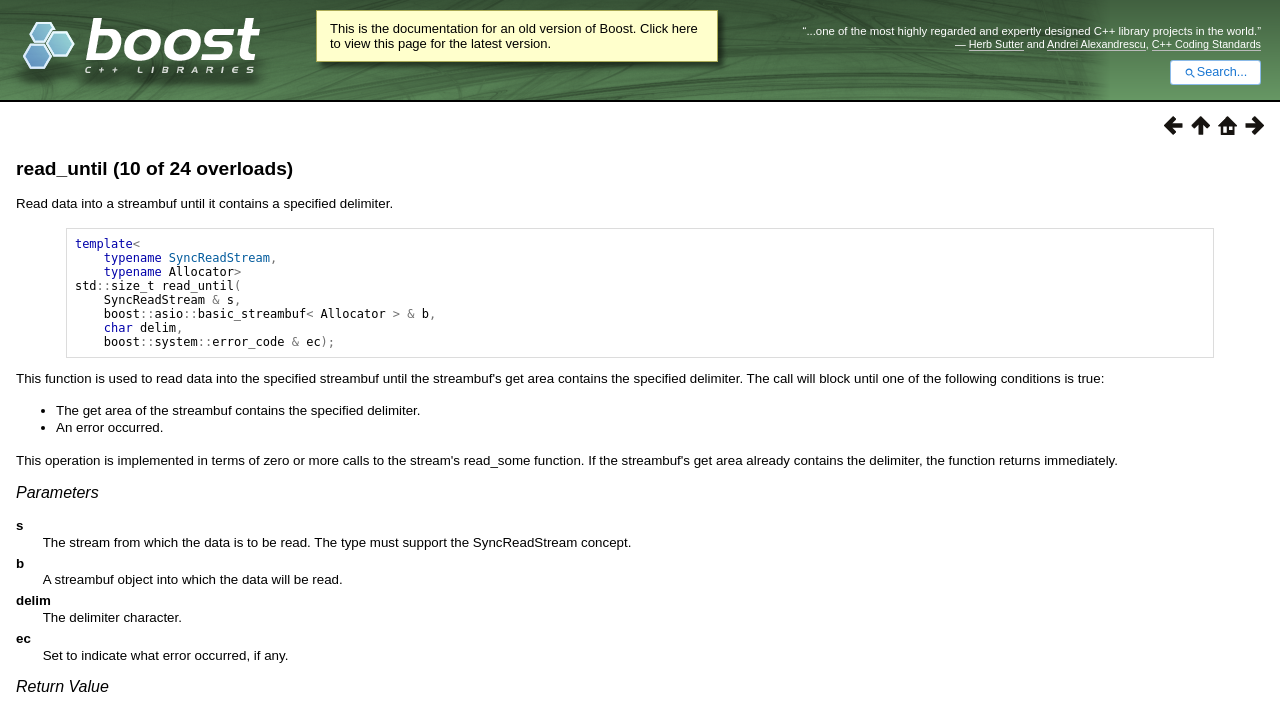Please analyze the image and provide a thorough answer to the question:
What is the type of the stream from which the data is to be read?

The type of the stream from which the data is to be read is mentioned in the description list detail 'The type must support the SyncReadStream concept' which is located in the 'Parameters' section.